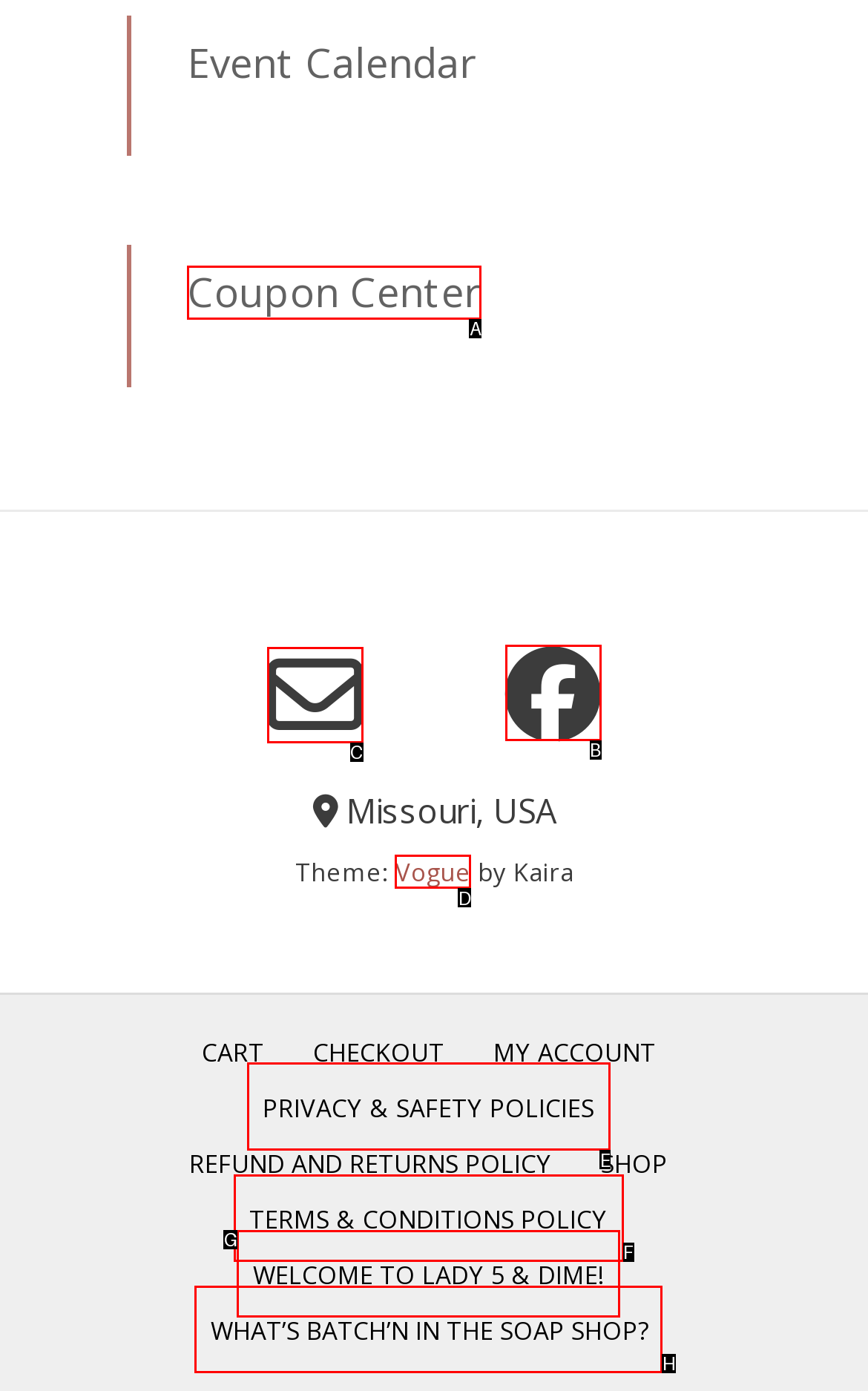Choose the UI element to click on to achieve this task: Read PRIVACY & SAFETY POLICIES. Reply with the letter representing the selected element.

E